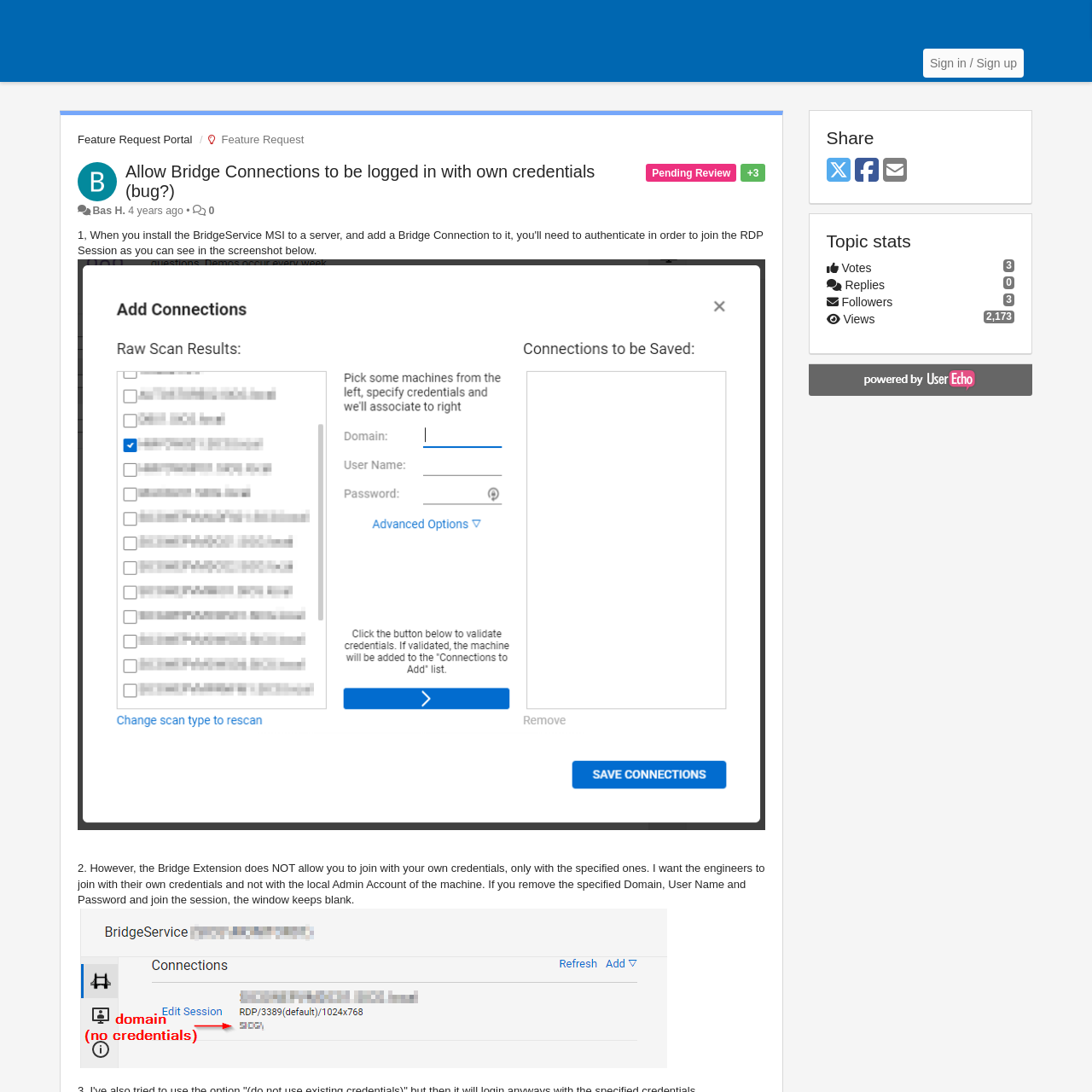Can you show the bounding box coordinates of the region to click on to complete the task described in the instruction: "Share on Twitter"?

[0.757, 0.143, 0.779, 0.17]